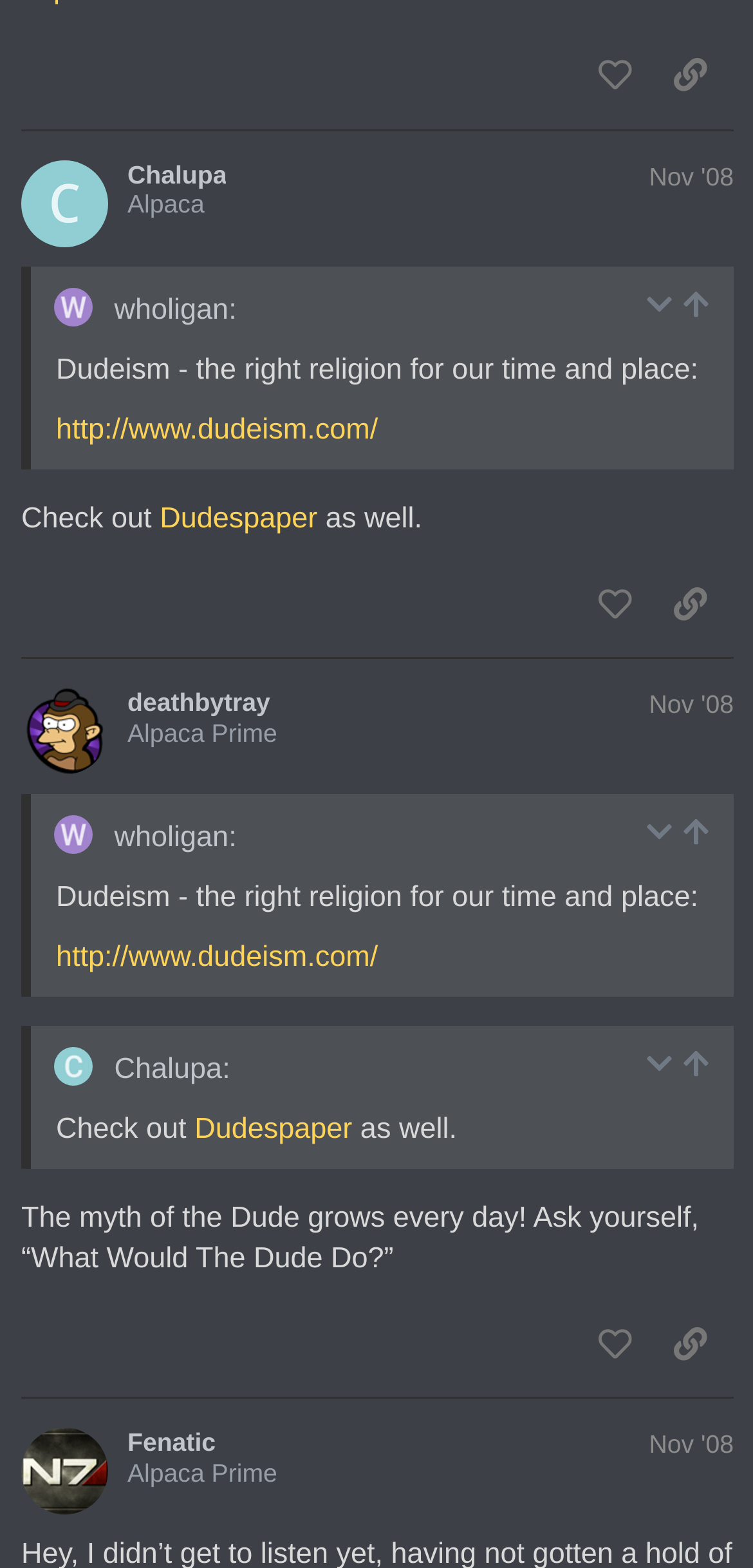What is the purpose of the 'like this post' button?
Please provide a comprehensive answer based on the details in the screenshot.

The 'like this post' button is a common feature in online forums and social media platforms, allowing users to express their approval or appreciation for a particular post. In this webpage, the button is present multiple times, indicating that it is associated with each individual post.